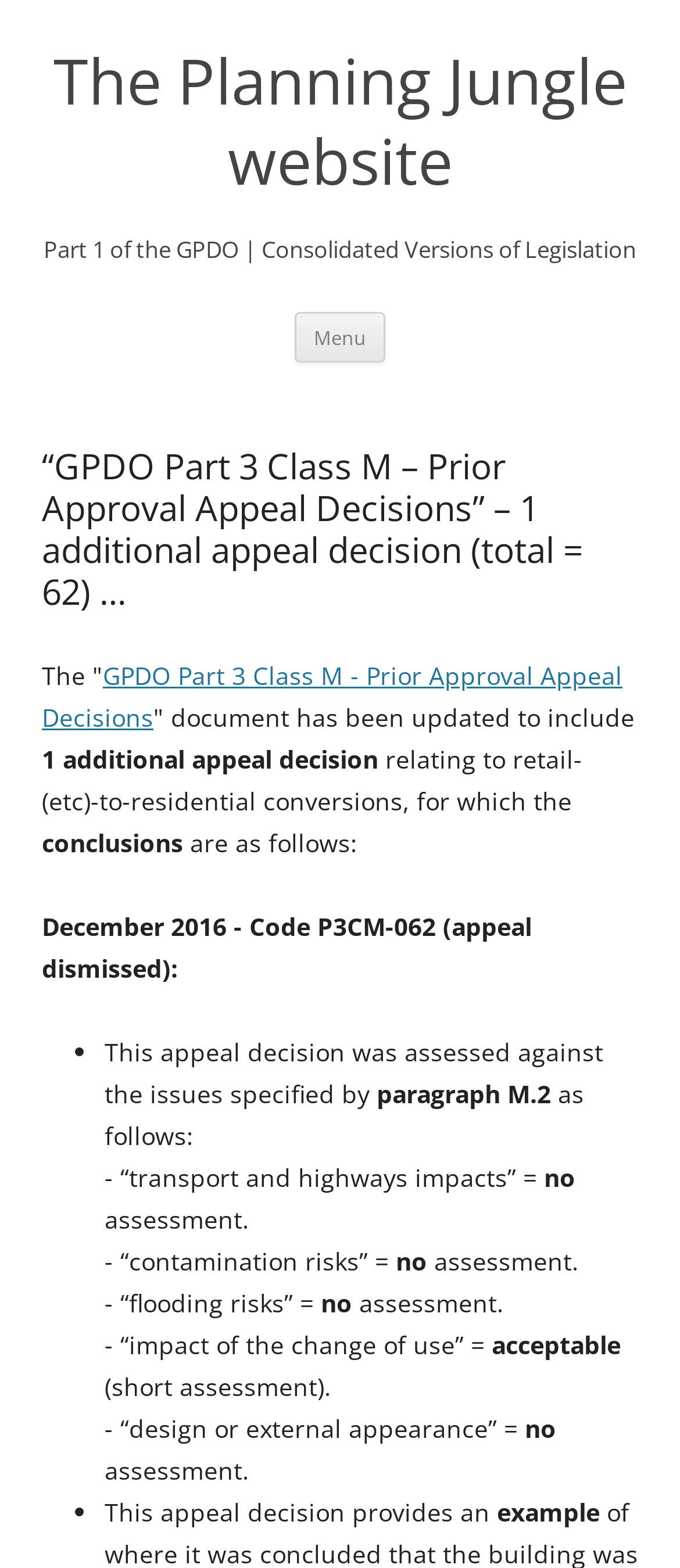Construct a comprehensive caption that outlines the webpage's structure and content.

The webpage is about GPDO Part 3 Class M – Prior Approval Appeal Decisions, specifically focusing on a document that has been updated to include 1 additional appeal decision, totaling 62. 

At the top, there is a heading that reads "The Planning Jungle website" which is also a link. Below it, there is another heading that says "Part 1 of the GPDO | Consolidated Versions of Legislation". 

To the right of these headings, there is a button labeled "Menu" and a link that says "Skip to content". 

The main content of the webpage is divided into sections. The first section has a heading that repeats the title of the webpage. Below it, there is a paragraph of text that explains the update to the document, including the type of appeal decisions and the conclusions drawn from them. 

The next section is a list of points, each marked with a bullet point. These points detail the assessment of the appeal decision, including factors such as transport and highways impacts, contamination risks, flooding risks, impact of the change of use, and design or external appearance. Each point is followed by a brief assessment, such as "no assessment" or "acceptable (short assessment)". 

There are 2 bullet points in total, with the second one providing an example of the appeal decision.